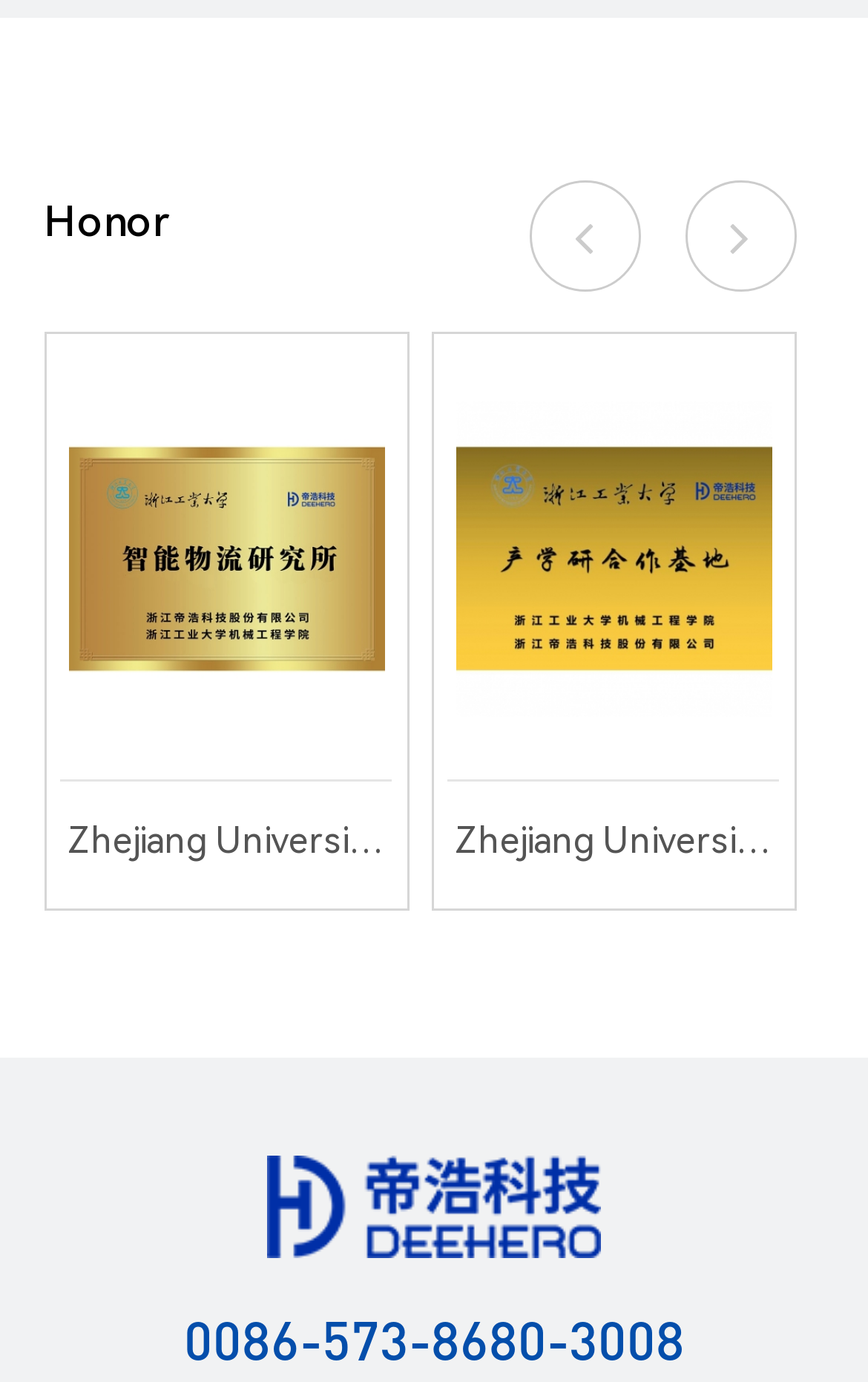What is the name of the university mentioned?
Identify the answer in the screenshot and reply with a single word or phrase.

Shanghai University of Engineering and Technology